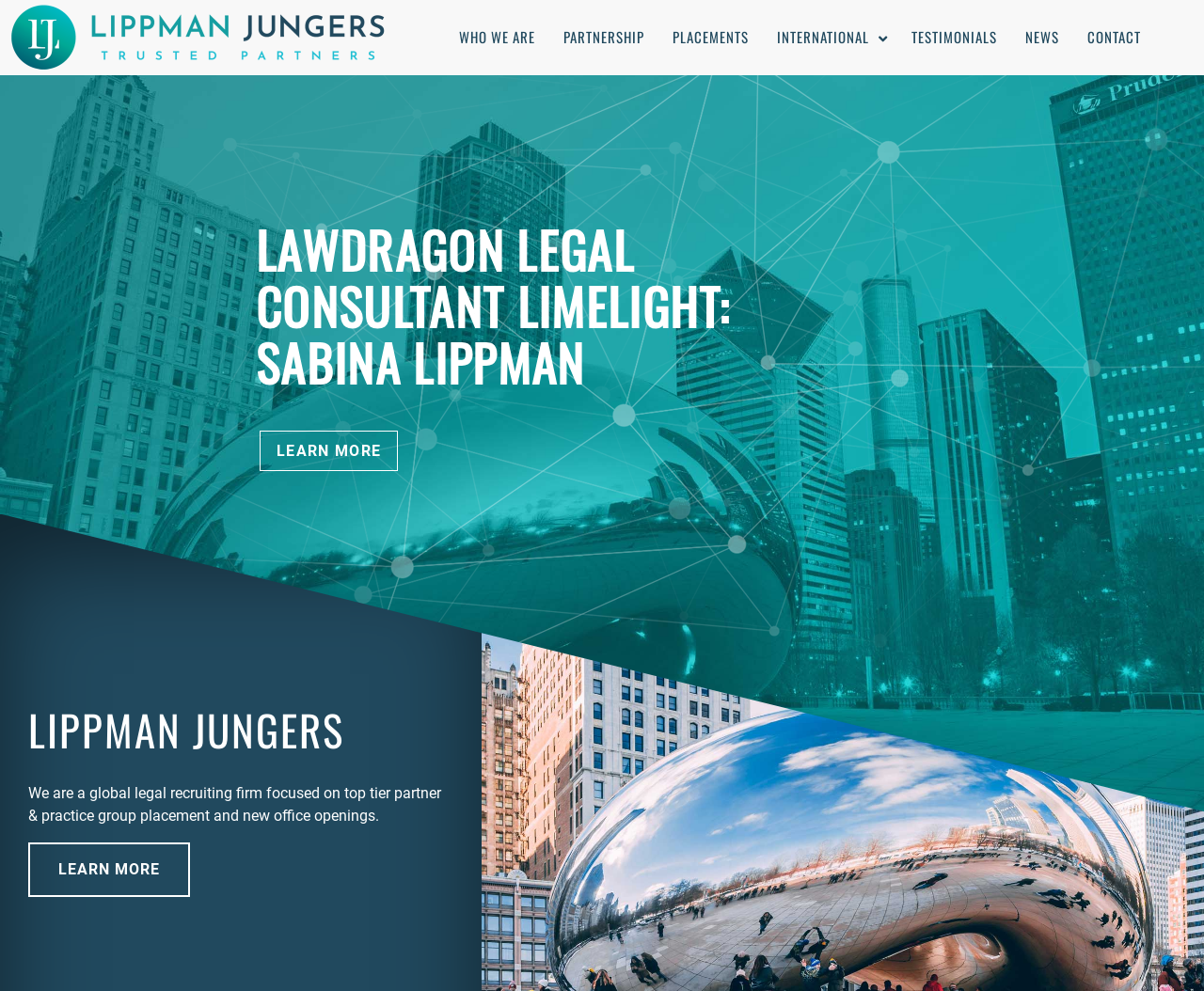Please identify the primary heading of the webpage and give its text content.

LAWDRAGON LEGAL CONSULTANT LIMELIGHT: SABINA LIPPMAN